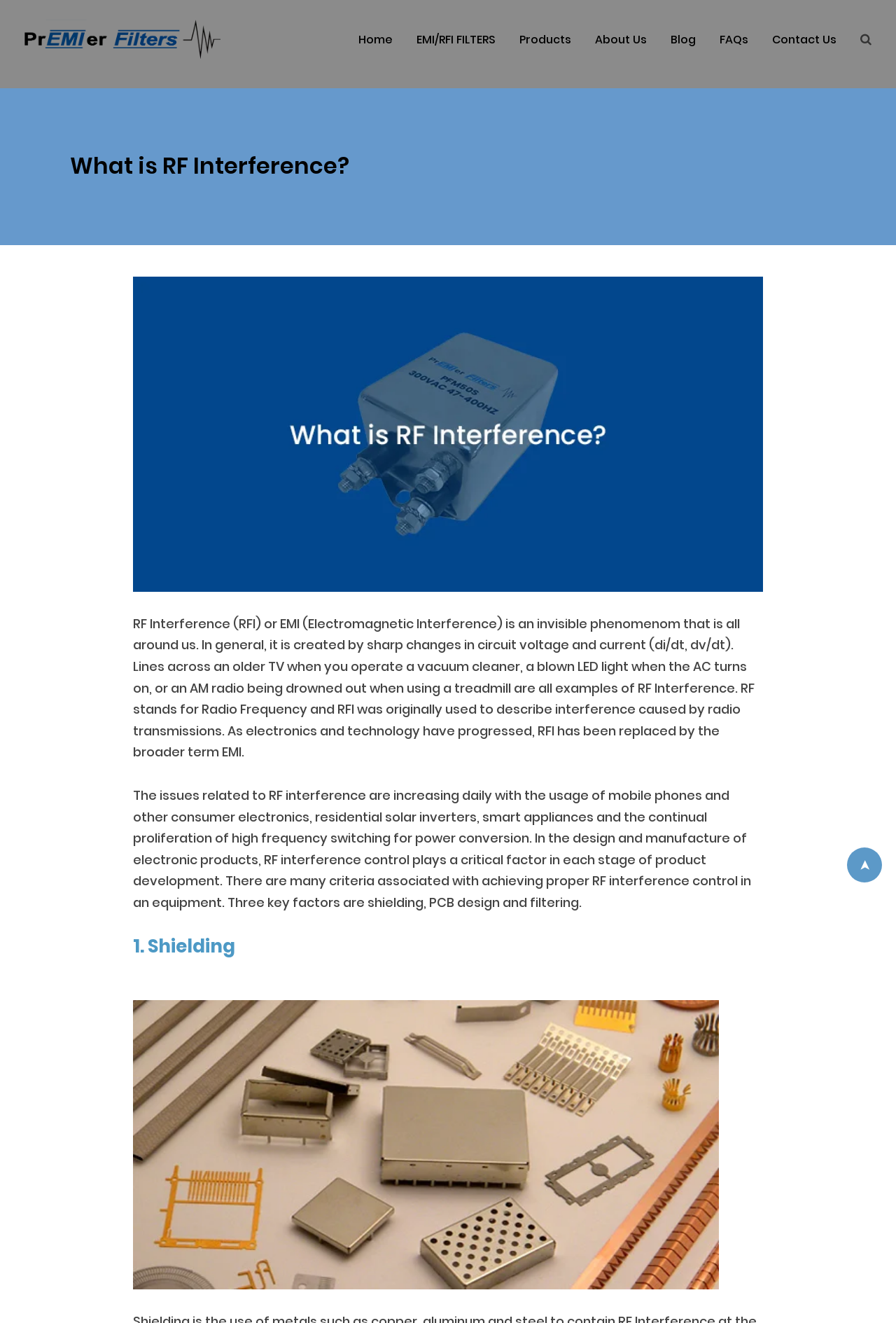Can you provide the bounding box coordinates for the element that should be clicked to implement the instruction: "Click to read more about Shielding"?

[0.945, 0.641, 0.984, 0.667]